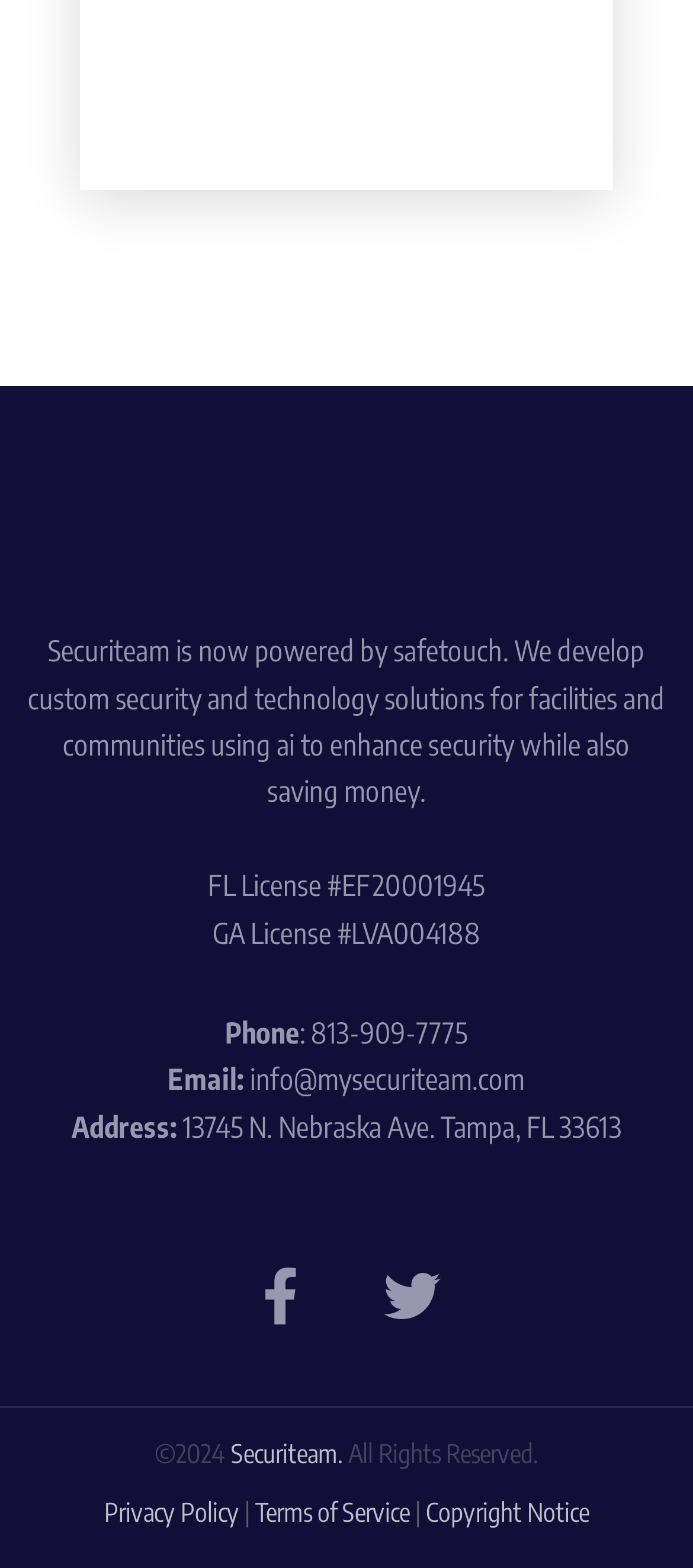Identify the bounding box for the UI element that is described as follows: "Privacy Policy".

[0.15, 0.953, 0.345, 0.974]